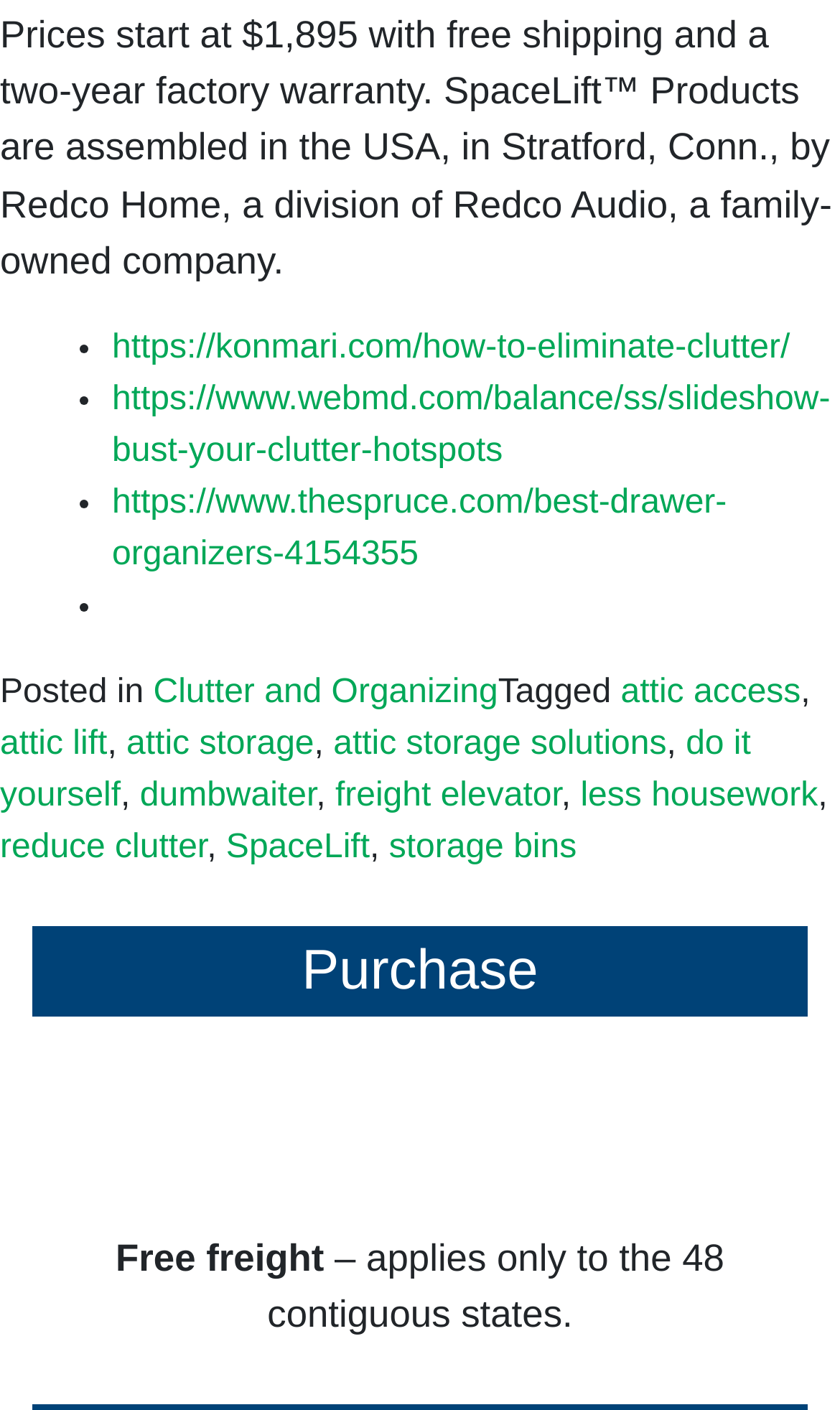Using the information in the image, give a comprehensive answer to the question: 
What is the text of the first link on the page?

I looked at the first link element on the page, which is located at the top-left corner. The text of this link is 'https://konmari.com/how-to-eliminate-clutter/'.